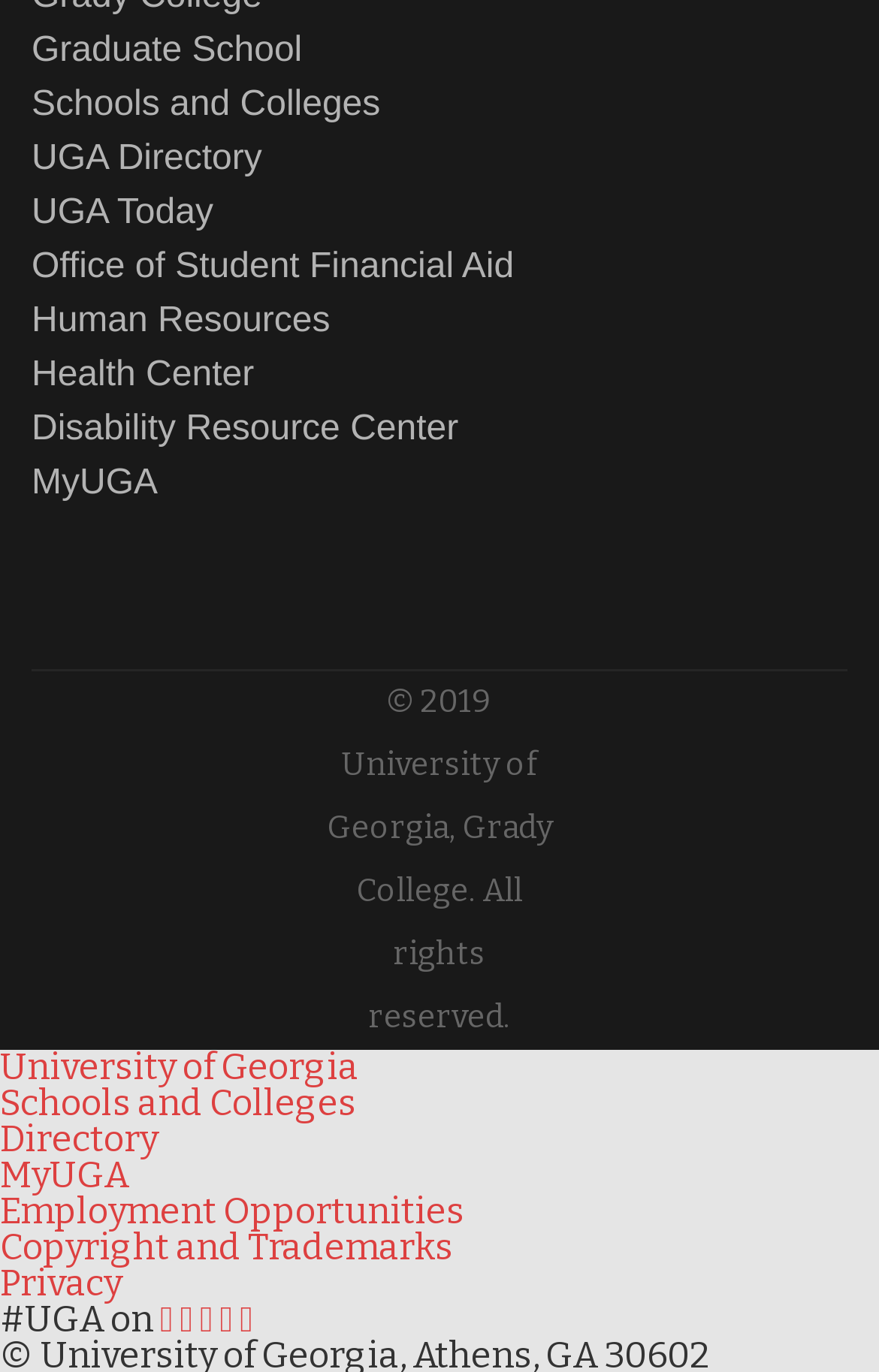Using the details in the image, give a detailed response to the question below:
How many social media platforms are linked?

I found 5 social media platforms linked at the bottom of the webpage, which are Facebook, Twitter, Instagram, Snapchat, and YouTube.